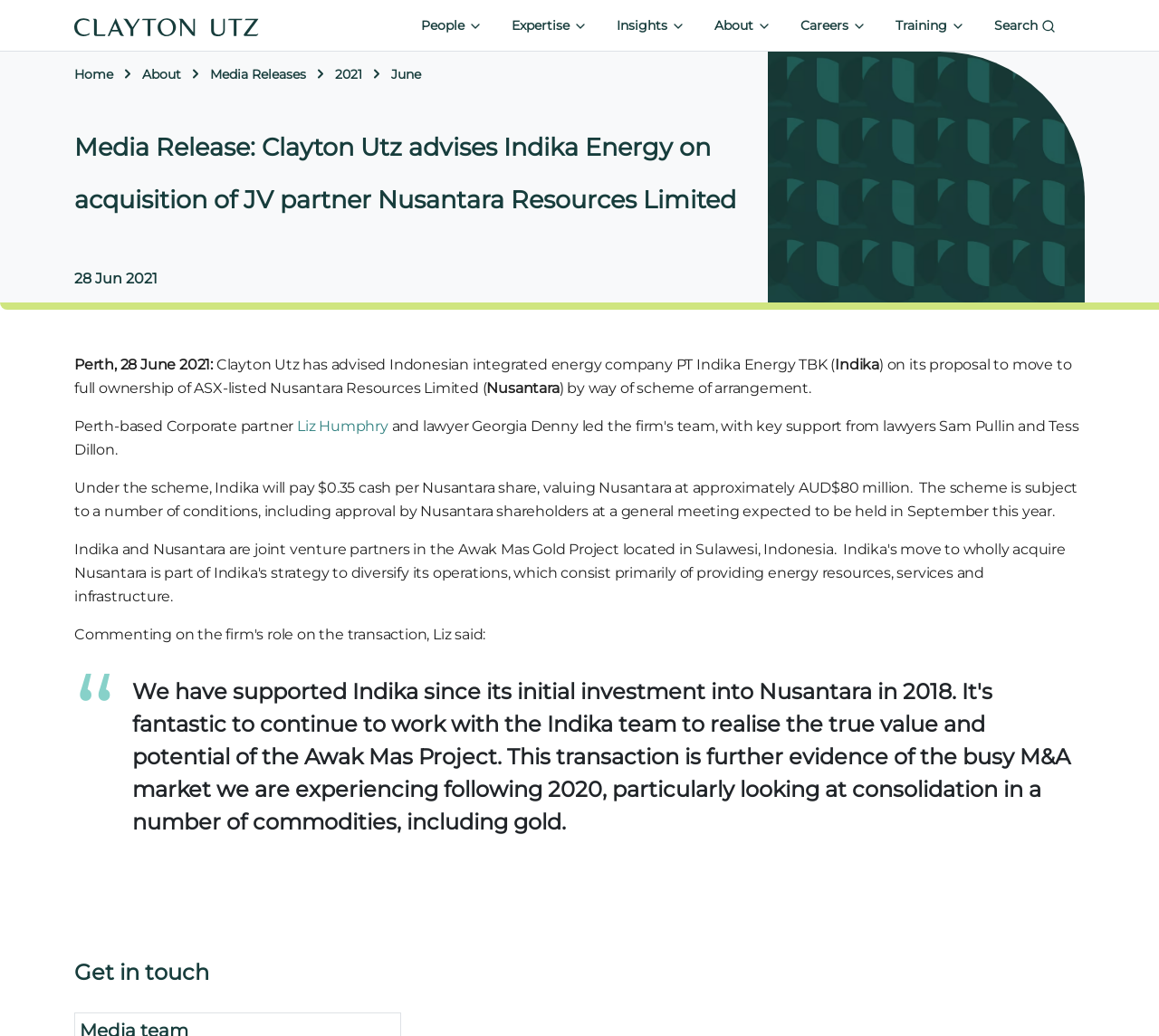What is the expected date of the general meeting?
Please answer the question with as much detail and depth as you can.

The webpage states that the scheme is subject to a number of conditions, including approval by Nusantara shareholders at a general meeting expected to be held in September this year.